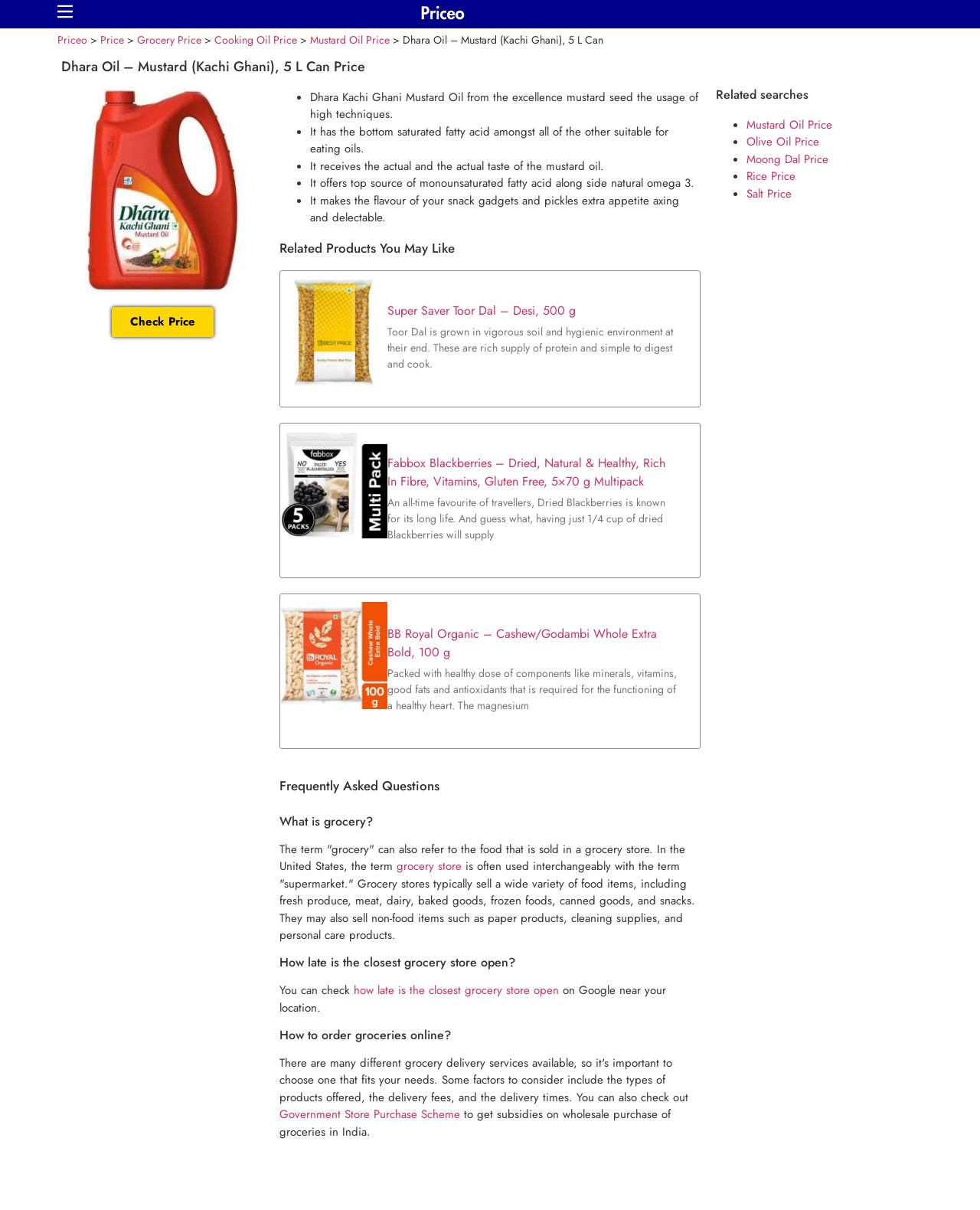What is the name of the oil product?
Based on the image, provide a one-word or brief-phrase response.

Dhara Oil